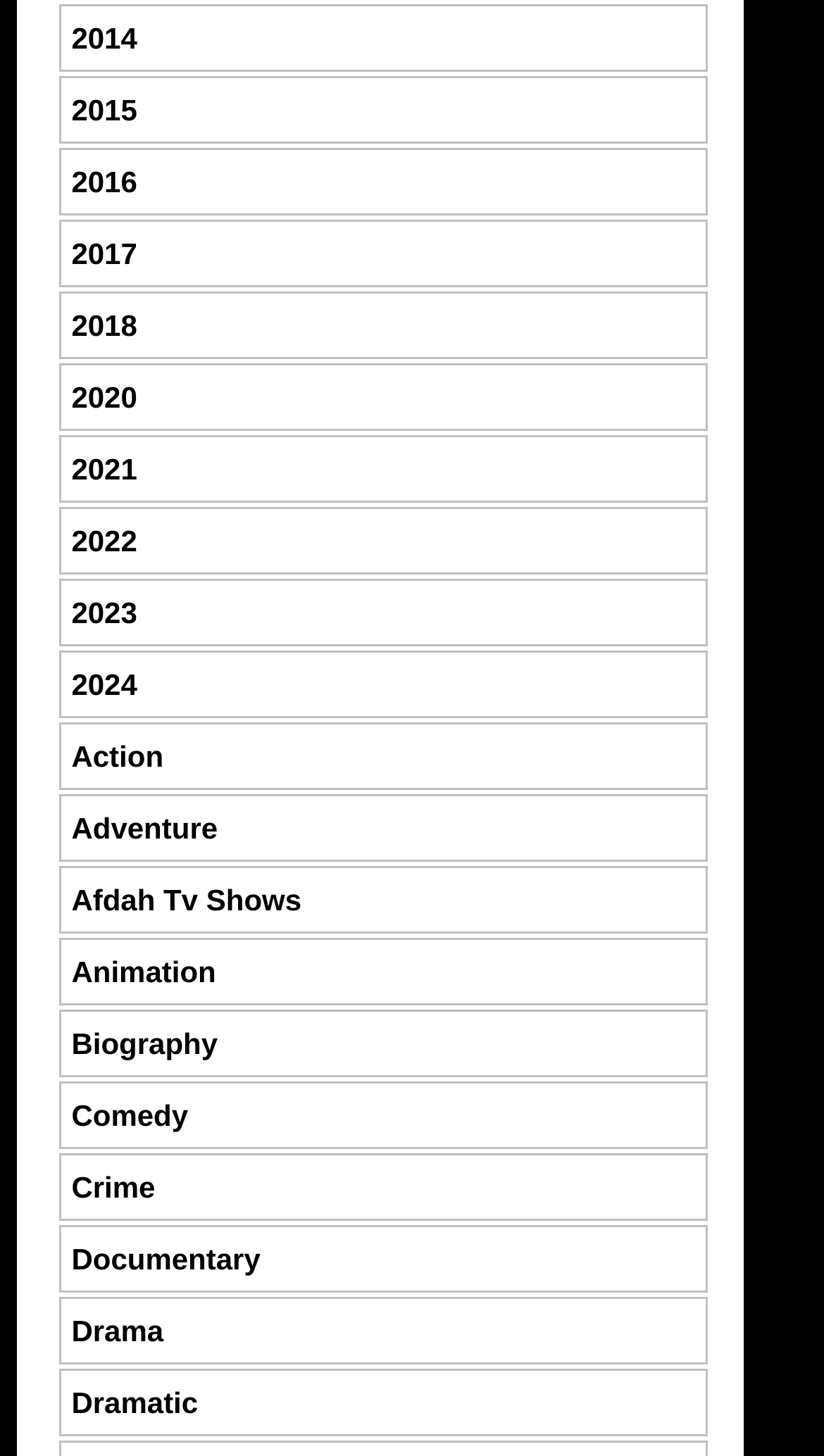Find the bounding box coordinates for the UI element whose description is: "Action". The coordinates should be four float numbers between 0 and 1, in the format [left, top, right, bottom].

[0.087, 0.508, 0.198, 0.531]